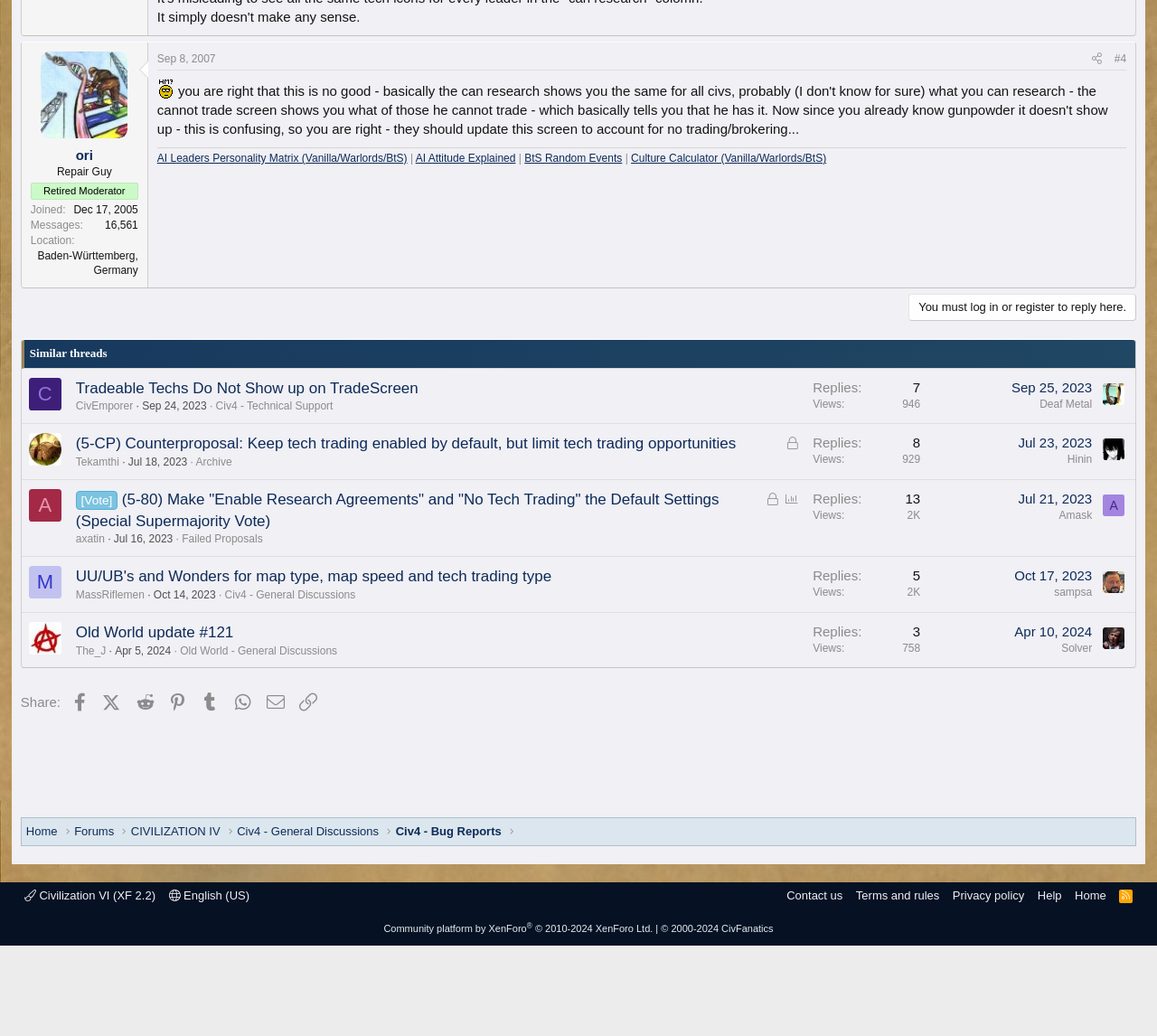Find the bounding box coordinates of the area that needs to be clicked in order to achieve the following instruction: "View similar thread". The coordinates should be specified as four float numbers between 0 and 1, i.e., [left, top, right, bottom].

[0.025, 0.364, 0.053, 0.396]